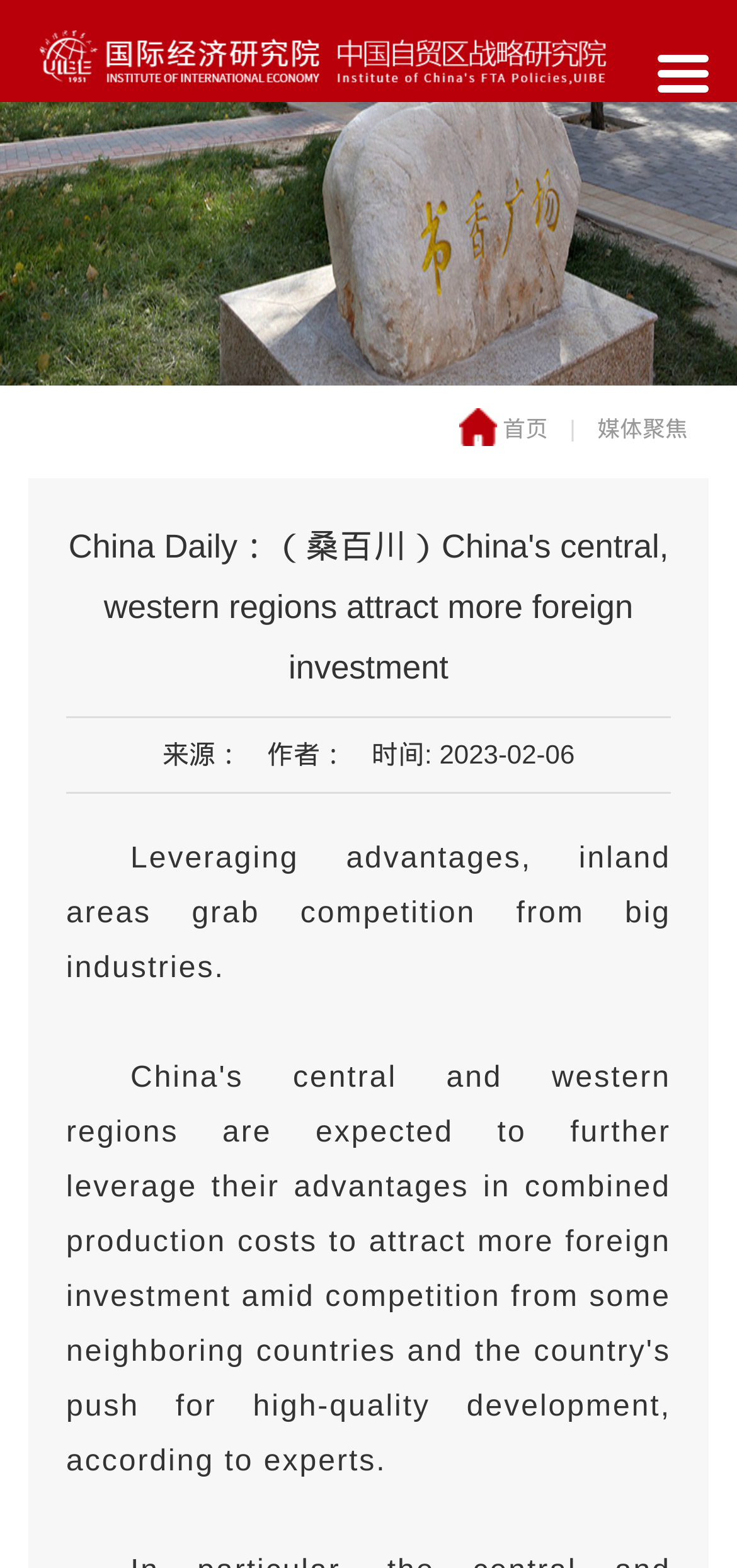What is the author of the latest article?
Refer to the screenshot and deliver a thorough answer to the question presented.

I looked for the author information on the webpage, but I couldn't find any static text or link element that specifies the author of the latest article.